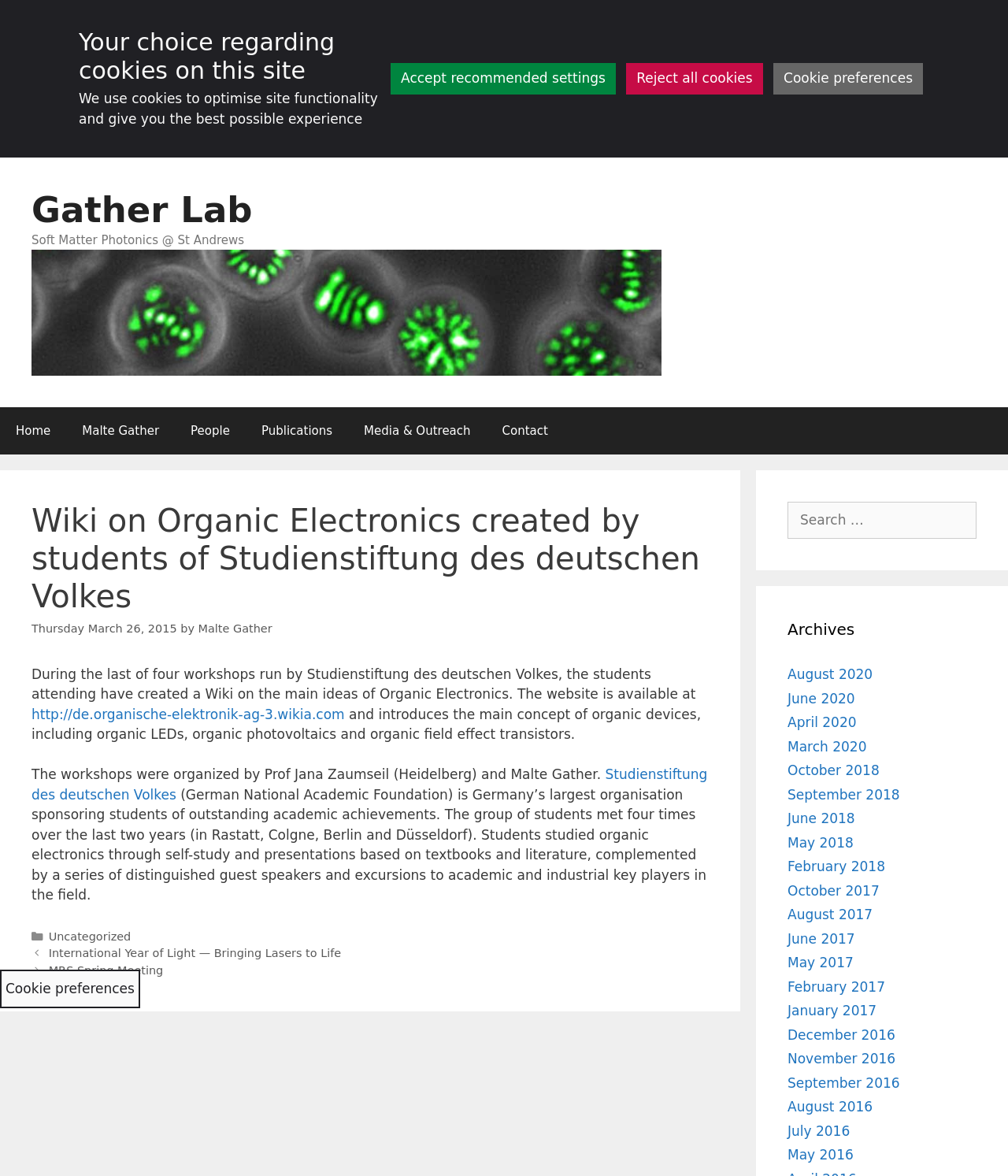What is the purpose of the search box?
Based on the visual information, provide a detailed and comprehensive answer.

I found the answer by looking at the complementary section of the webpage, which has a search box with a label 'Search for:'. This suggests that the purpose of the search box is to search the website for specific content.